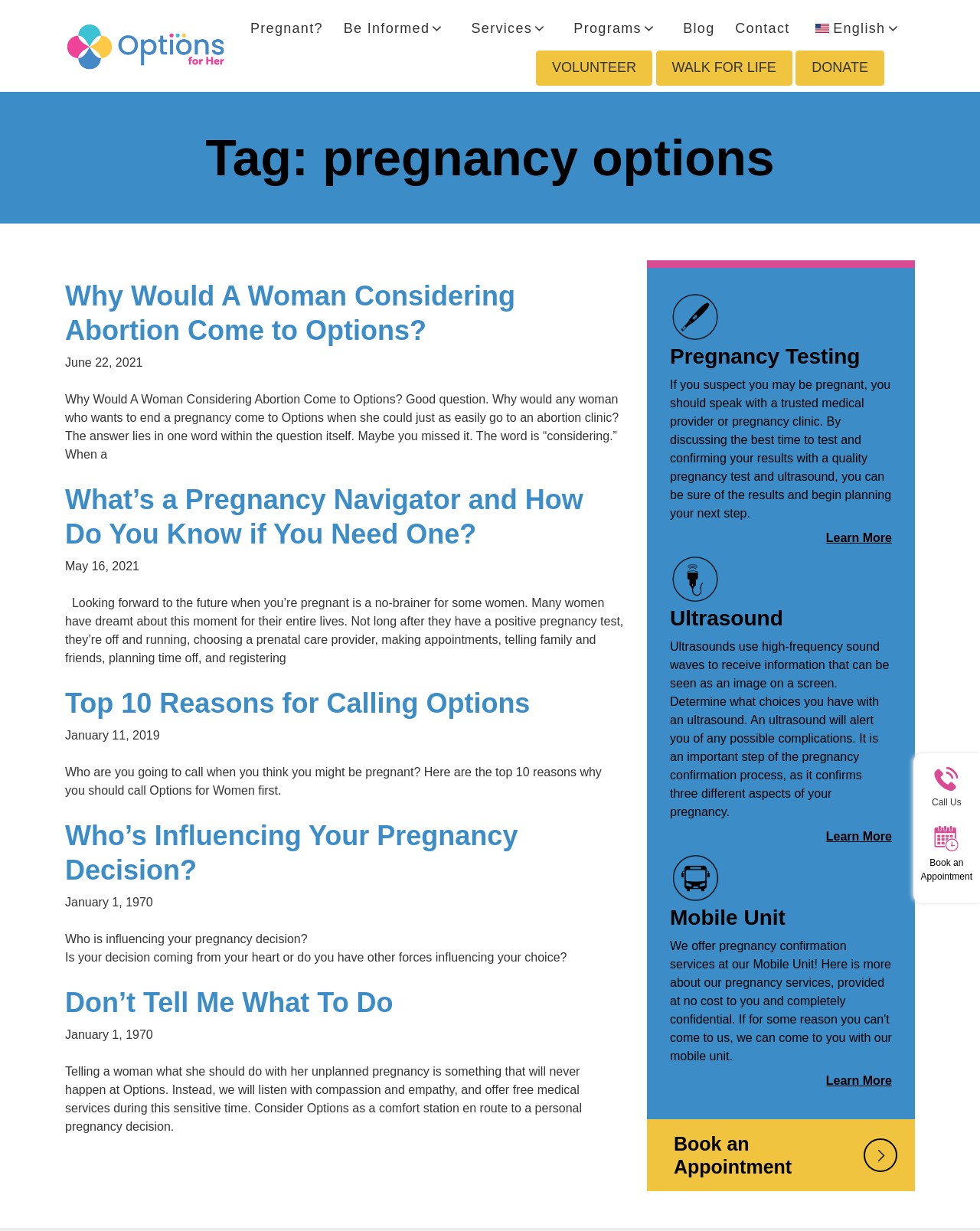Identify and provide the text content of the webpage's primary headline.

Tag: pregnancy options